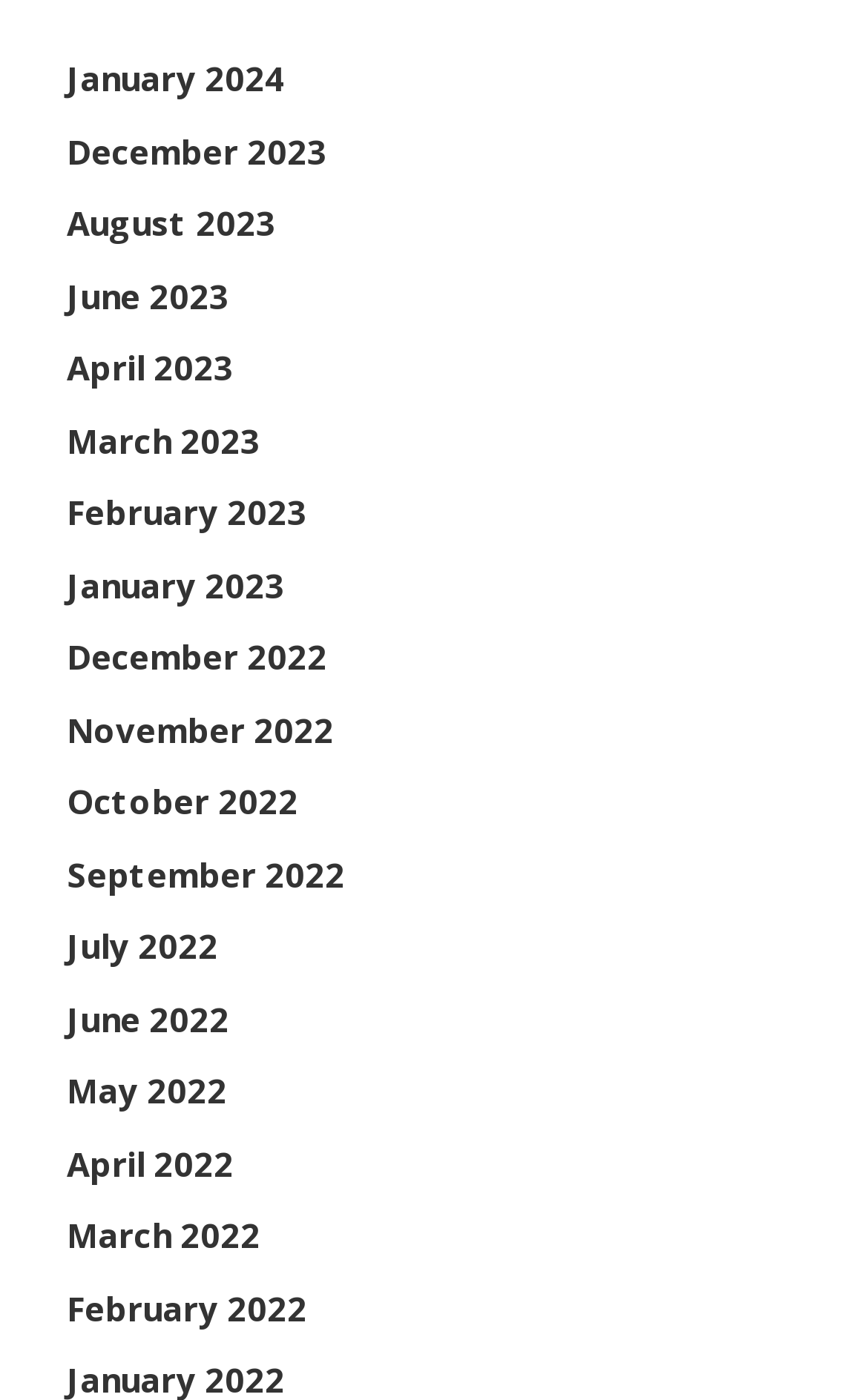Please specify the bounding box coordinates of the region to click in order to perform the following instruction: "check June 2023".

[0.077, 0.195, 0.264, 0.227]